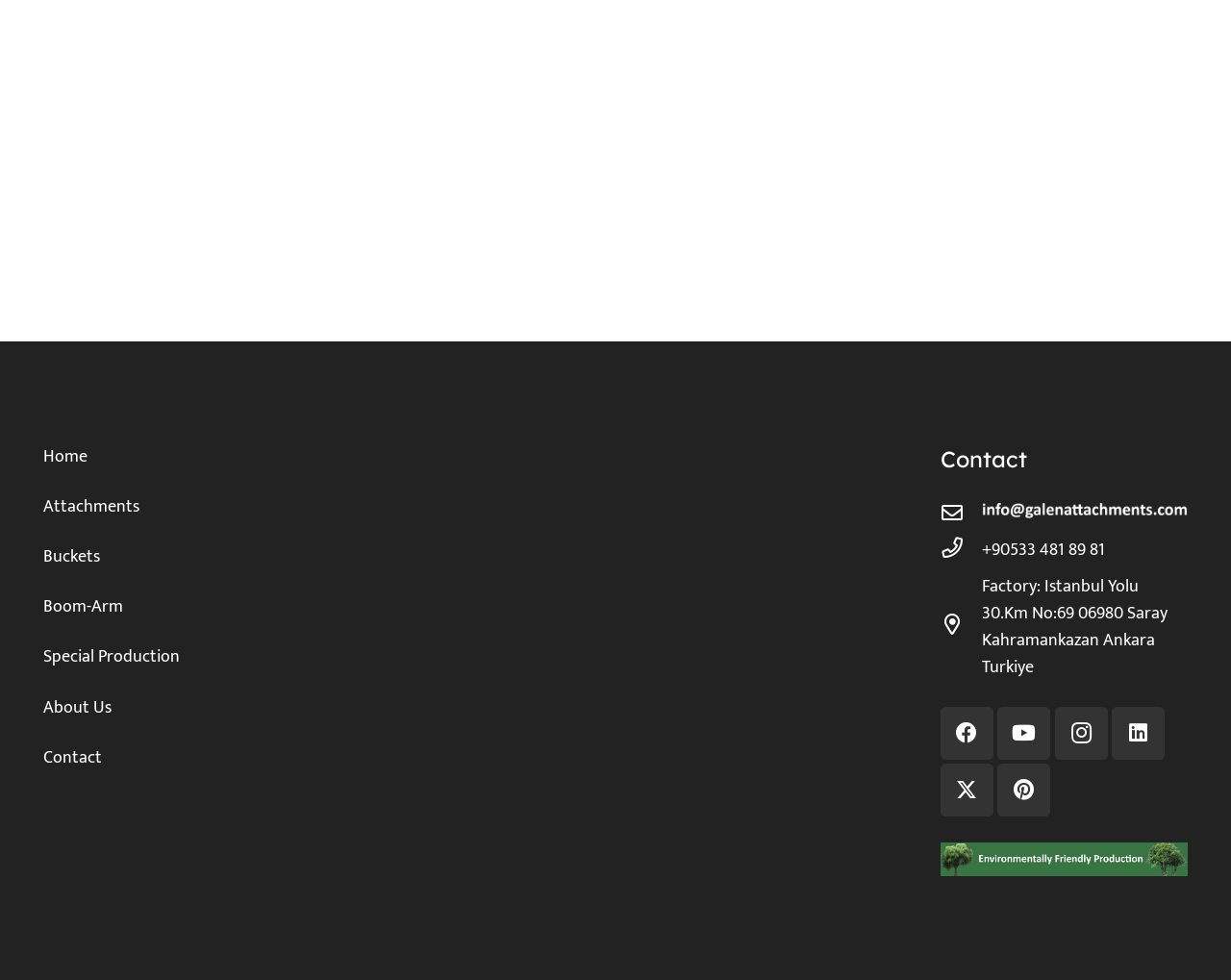What is the material of the molten metal crucible?
Using the image as a reference, answer the question in detail.

The answer can be found in the first static text element which says 'It is produced from temperature resistant material to pour the molten metal crucible.'